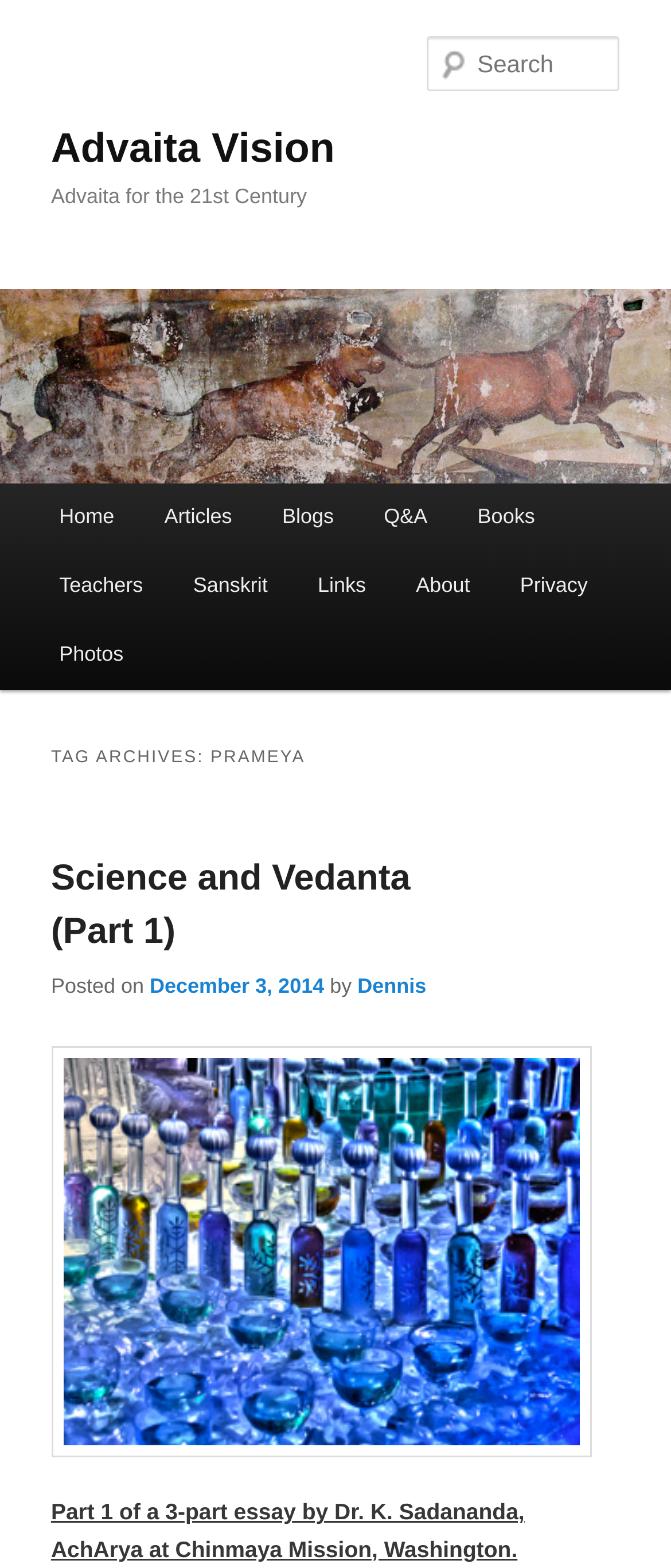Using the details in the image, give a detailed response to the question below:
What is the purpose of the textbox?

The purpose of the textbox can be determined by looking at the text 'Search Search' which is associated with the textbox element. This suggests that the textbox is used for searching purposes.